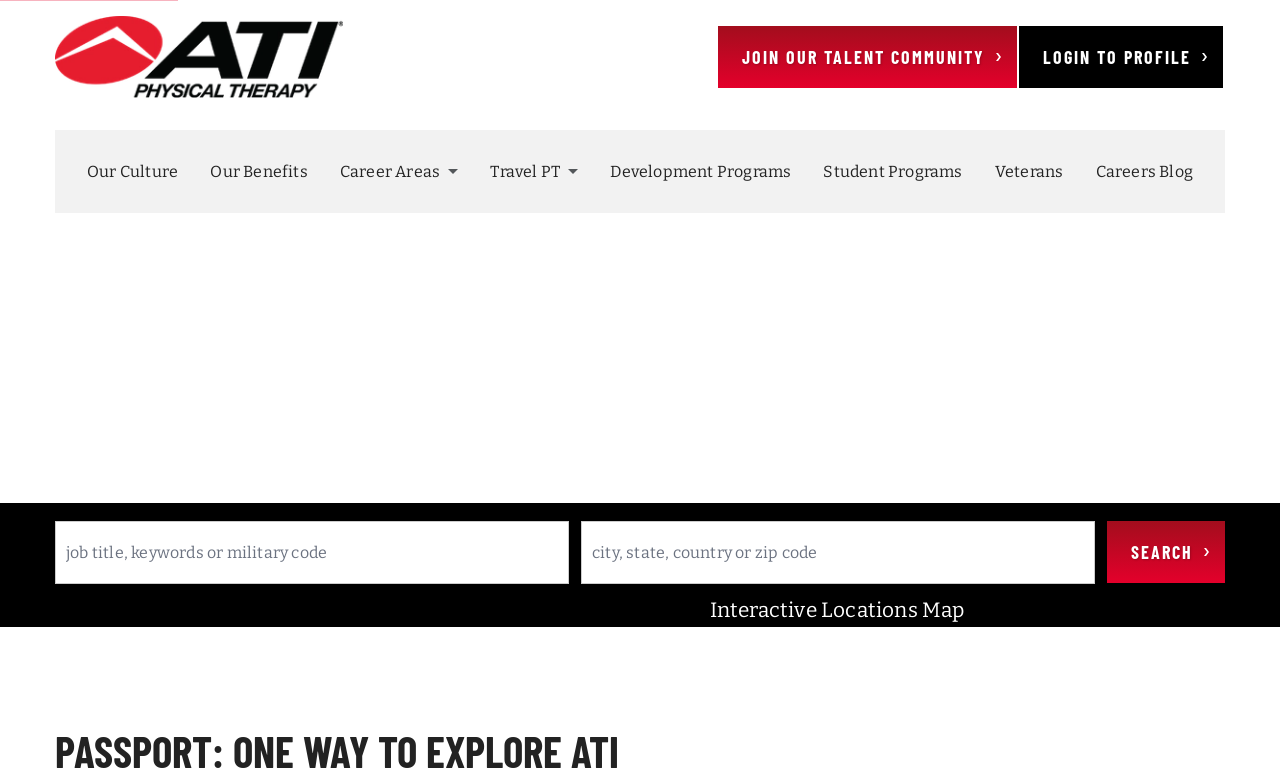Please identify the bounding box coordinates of the clickable area that will allow you to execute the instruction: "Search for jobs".

[0.865, 0.677, 0.957, 0.757]